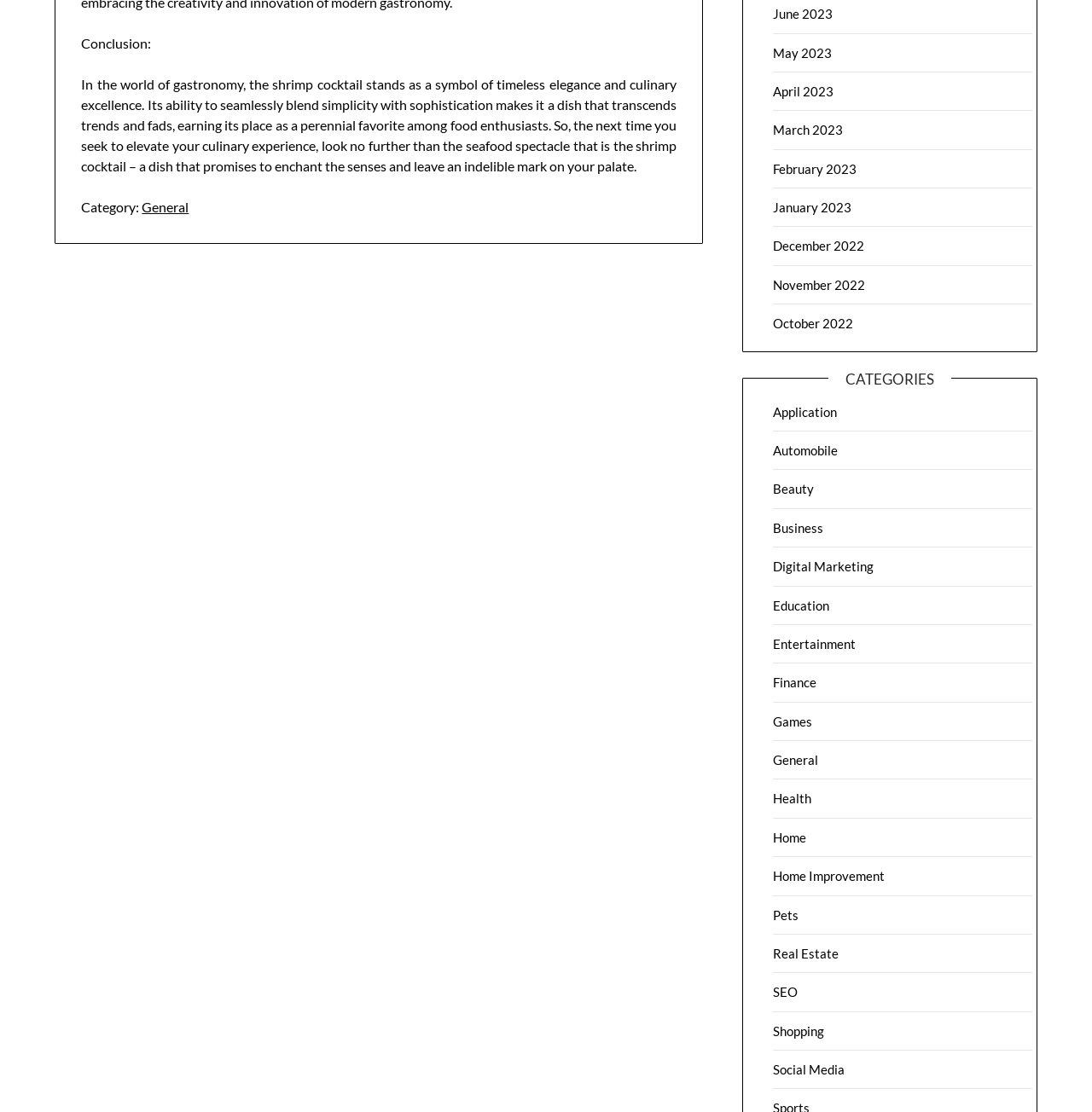Please determine the bounding box coordinates of the area that needs to be clicked to complete this task: 'View articles from June 2023'. The coordinates must be four float numbers between 0 and 1, formatted as [left, top, right, bottom].

[0.708, 0.005, 0.763, 0.019]